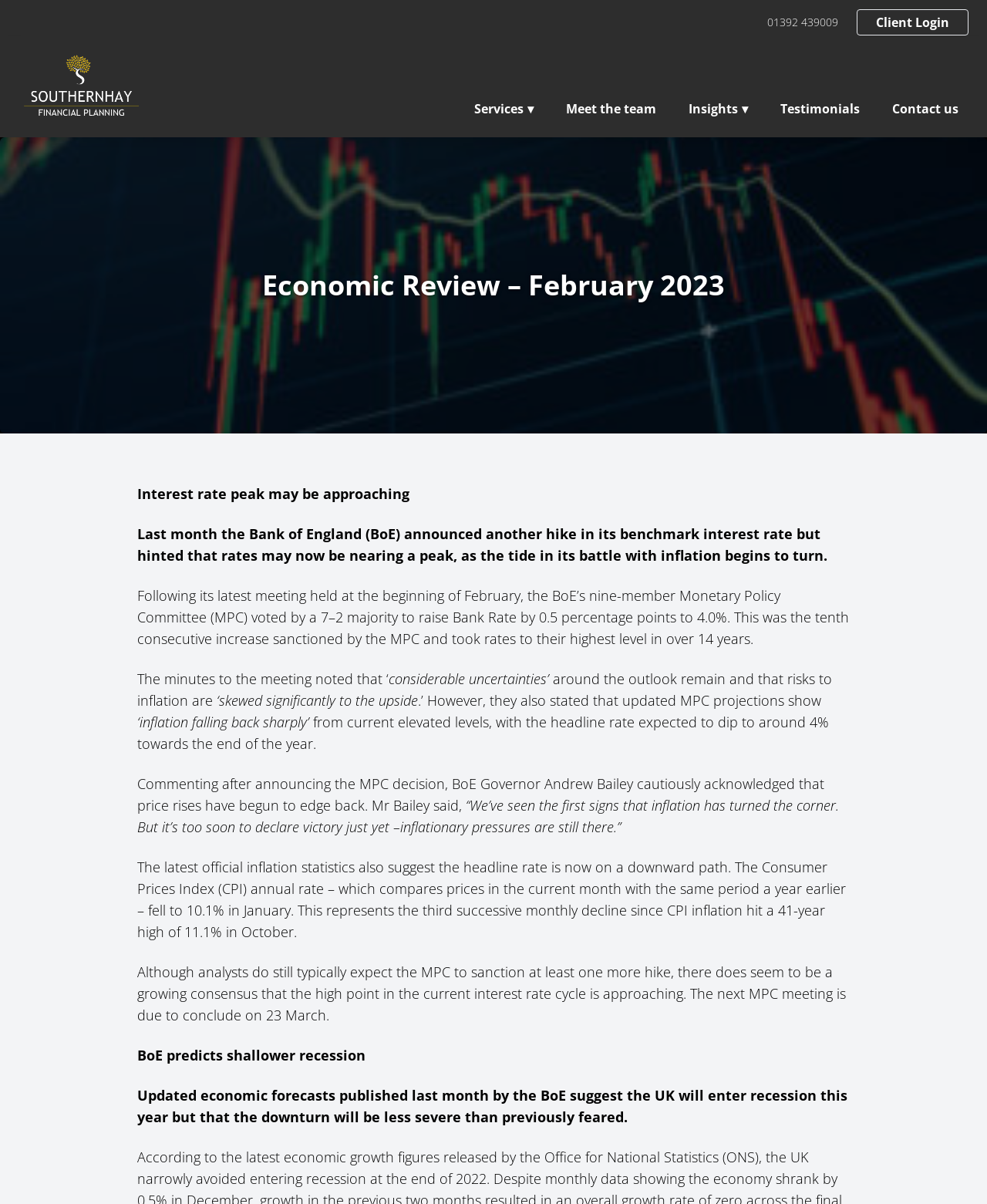From the element description: "Testimonials", extract the bounding box coordinates of the UI element. The coordinates should be expressed as four float numbers between 0 and 1, in the order [left, top, right, bottom].

[0.781, 0.078, 0.88, 0.103]